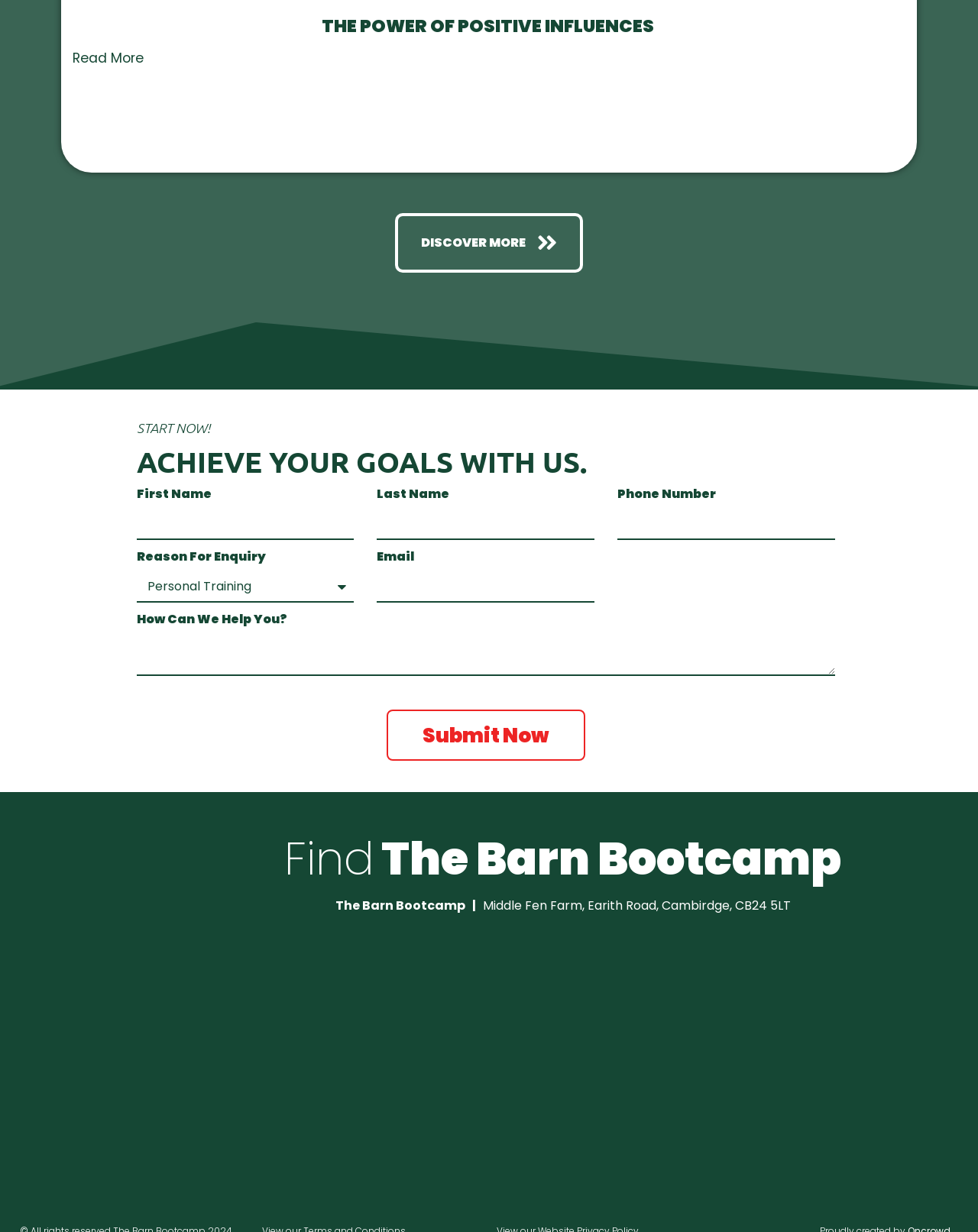Indicate the bounding box coordinates of the element that must be clicked to execute the instruction: "Enter your first name". The coordinates should be given as four float numbers between 0 and 1, i.e., [left, top, right, bottom].

[0.14, 0.414, 0.362, 0.439]